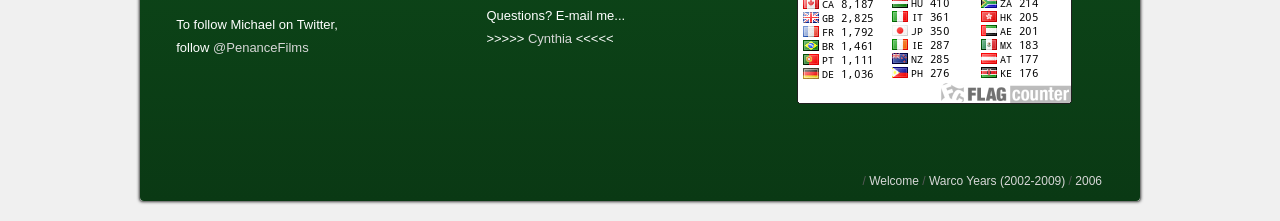Who is the person to contact for questions?
Can you give a detailed and elaborate answer to the question?

The text 'Questions? E-mail me...' is followed by a link with the text 'Cynthia'. This suggests that Cynthia is the person to contact for questions.